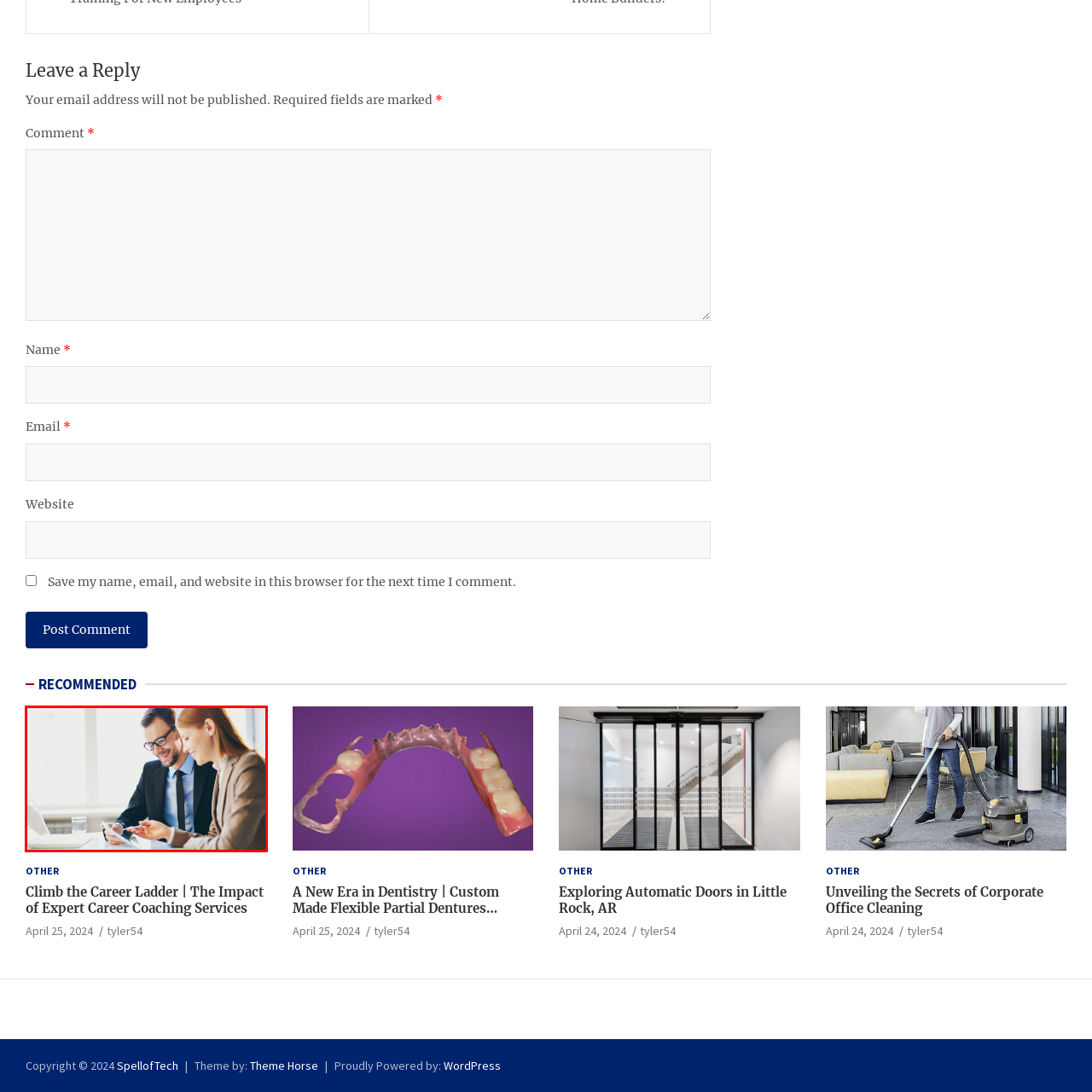Please provide a comprehensive caption for the image highlighted in the red box.

The image showcases a professional setting where a man and a woman are engaged in a collaborative discussion. The man, dressed in a formal black suit and glasses, is smiling as he interacts with a tablet device, suggesting a positive and engaging conversation. The woman, in a smart business outfit, is leaning forward, looking at the tablet, and appears attentive and invested in the discussion. Natural light filters through a nearby window, creating a bright and inviting atmosphere that enhances the focus on their teamwork. This scene perfectly embodies the essence of effective collaboration and the exchange of ideas in a modern professional environment, likely in the context of career coaching or business development.